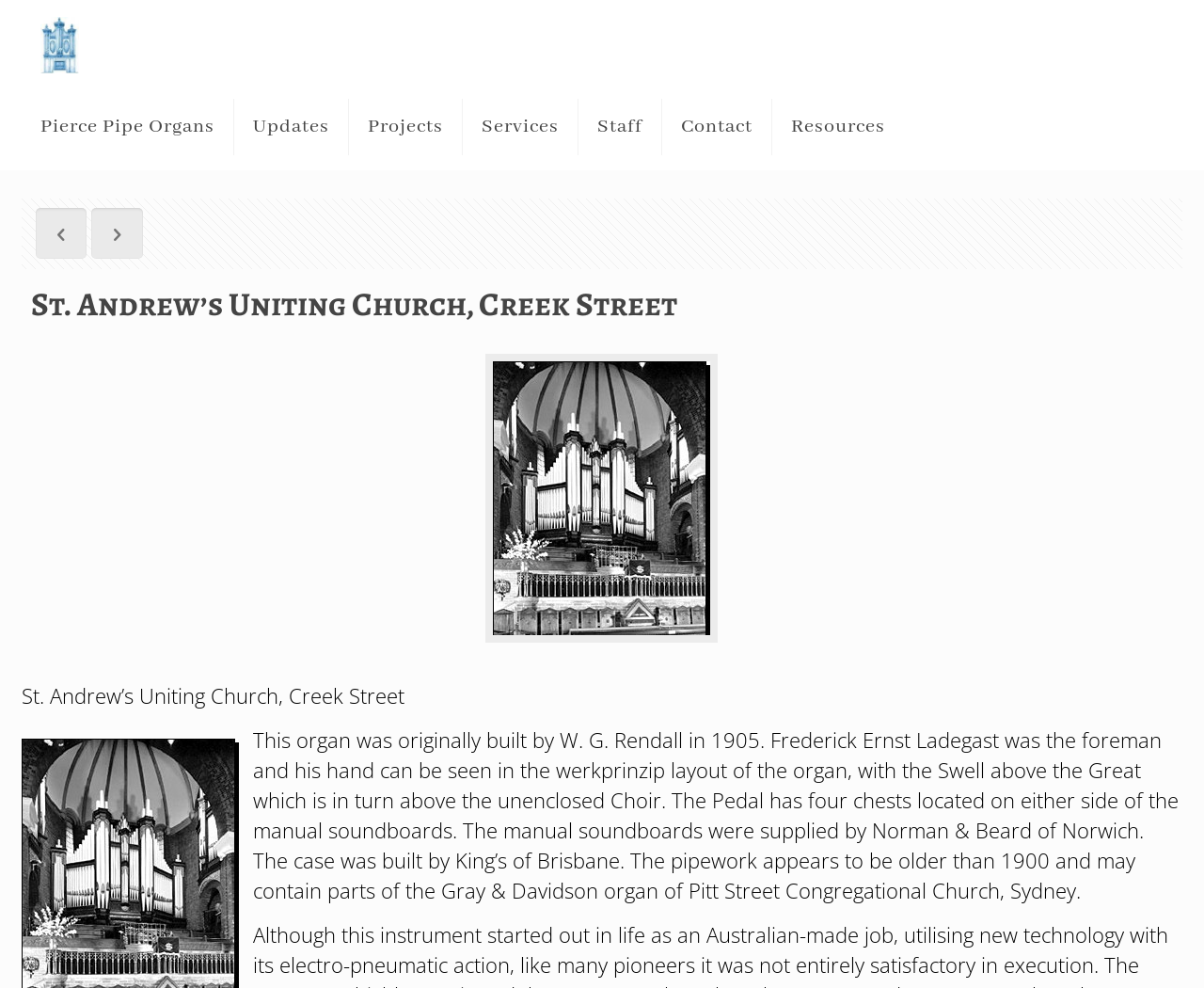Given the element description Staff, predict the bounding box coordinates for the UI element in the webpage screenshot. The format should be (top-left x, top-left y, bottom-right x, bottom-right y), and the values should be between 0 and 1.

[0.48, 0.086, 0.55, 0.171]